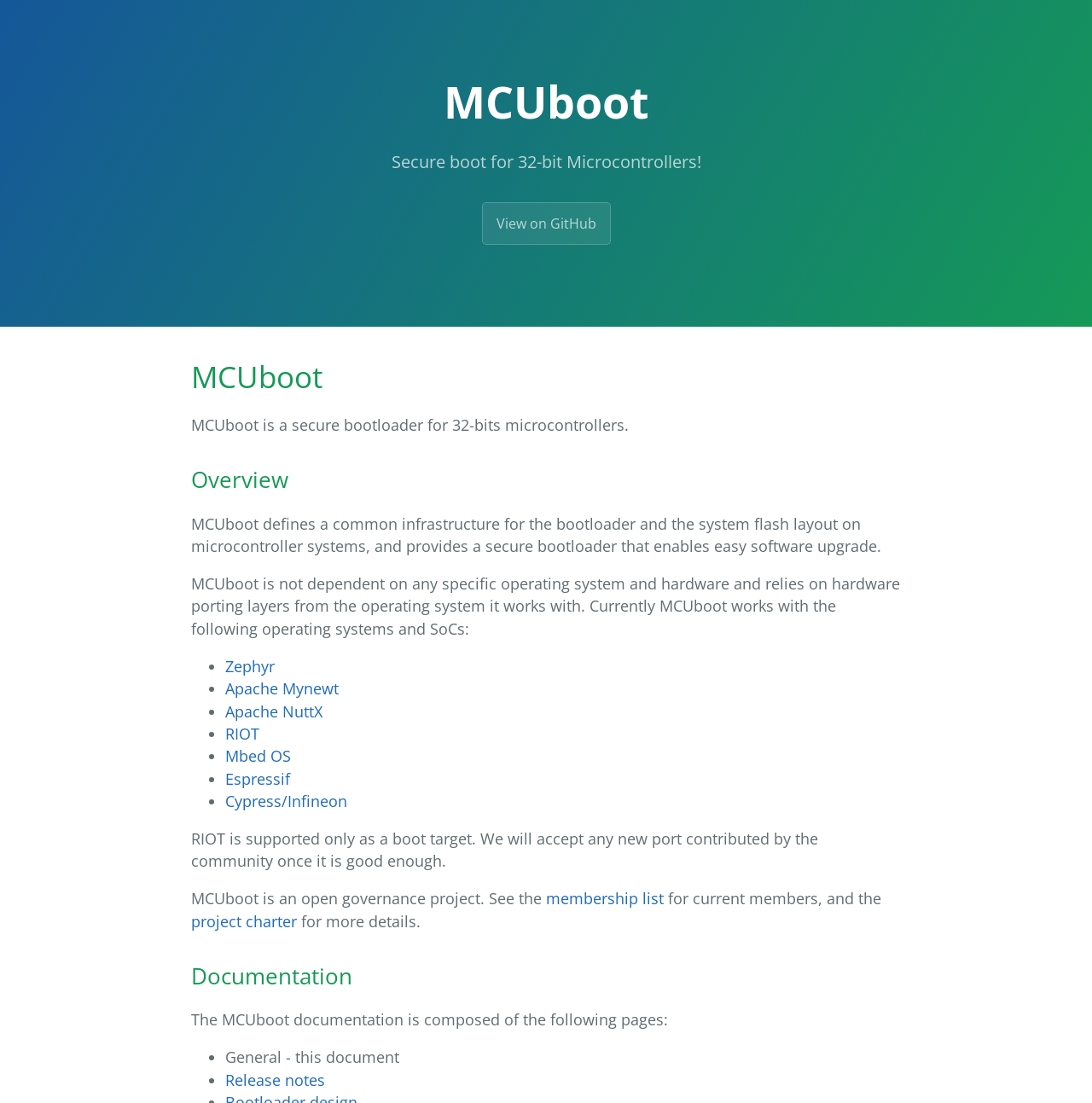Identify the bounding box of the HTML element described as: "View on GitHub".

[0.441, 0.183, 0.559, 0.222]